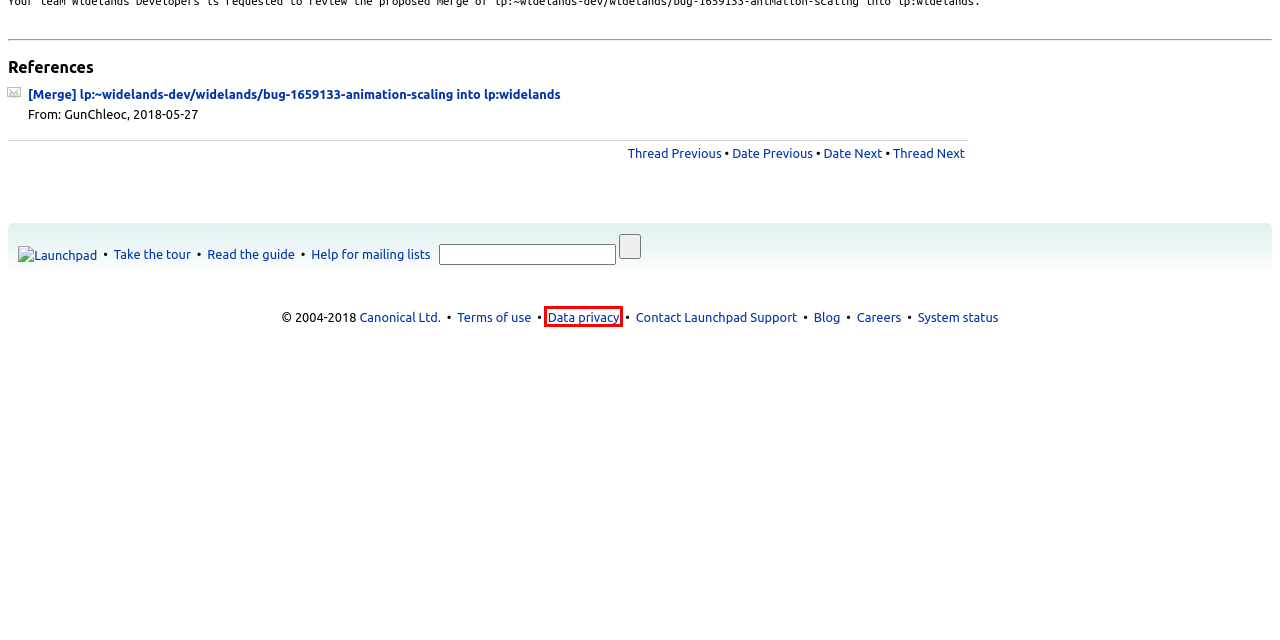Please examine the screenshot provided, which contains a red bounding box around a UI element. Select the webpage description that most accurately describes the new page displayed after clicking the highlighted element. Here are the candidates:
A. Questions : Launchpad itself
B. Teams/MailingLists - Launchpad Help
C. Legal - Launchpad Help
D. Launchpad tour
E. Data privacy
        | Ubuntu
F. Launchpad
G. Canonical | Trusted open source for enterprises
H. FrontPage - Launchpad Help

E